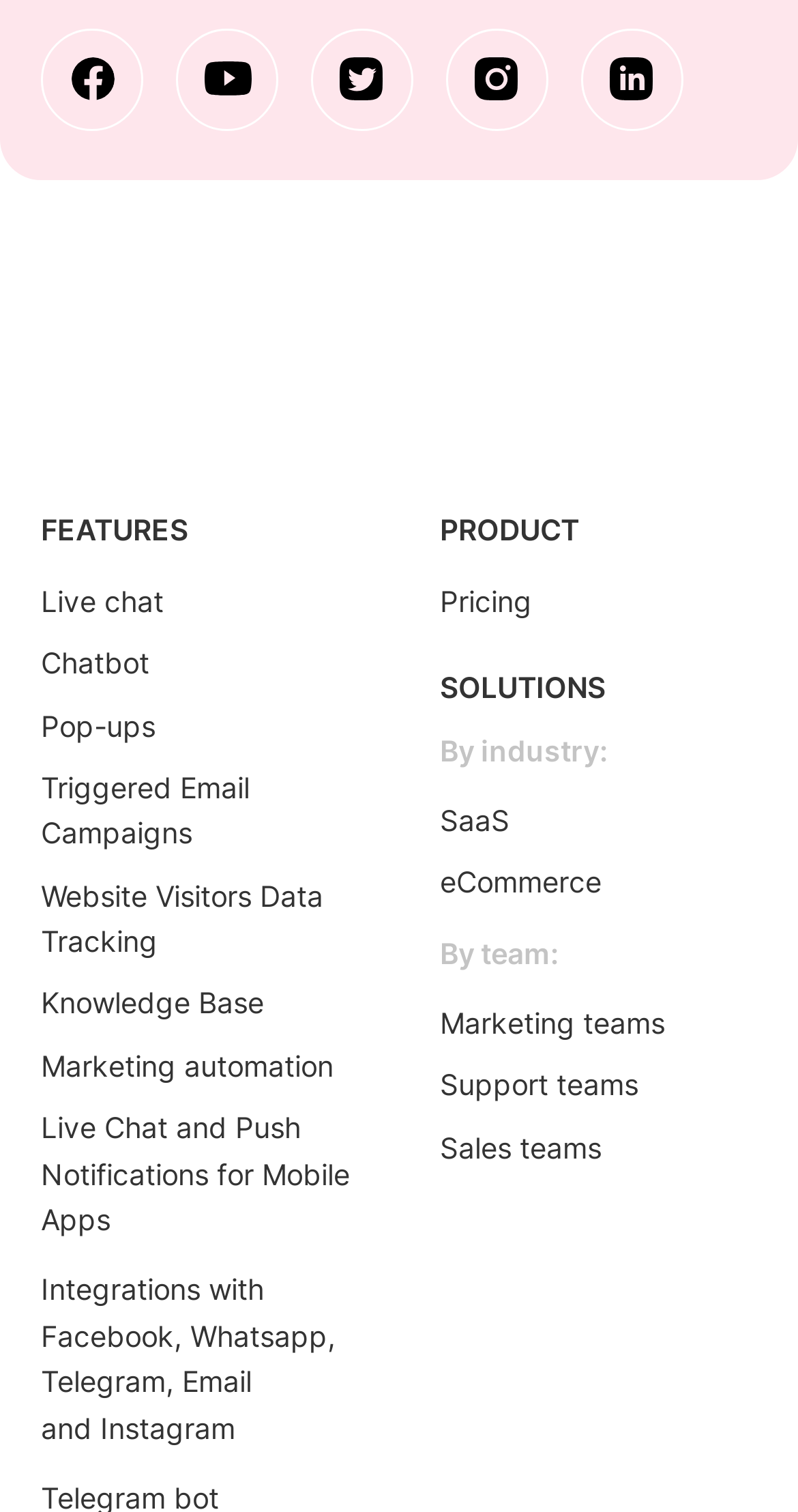What is the first solution listed by industry?
By examining the image, provide a one-word or phrase answer.

SaaS